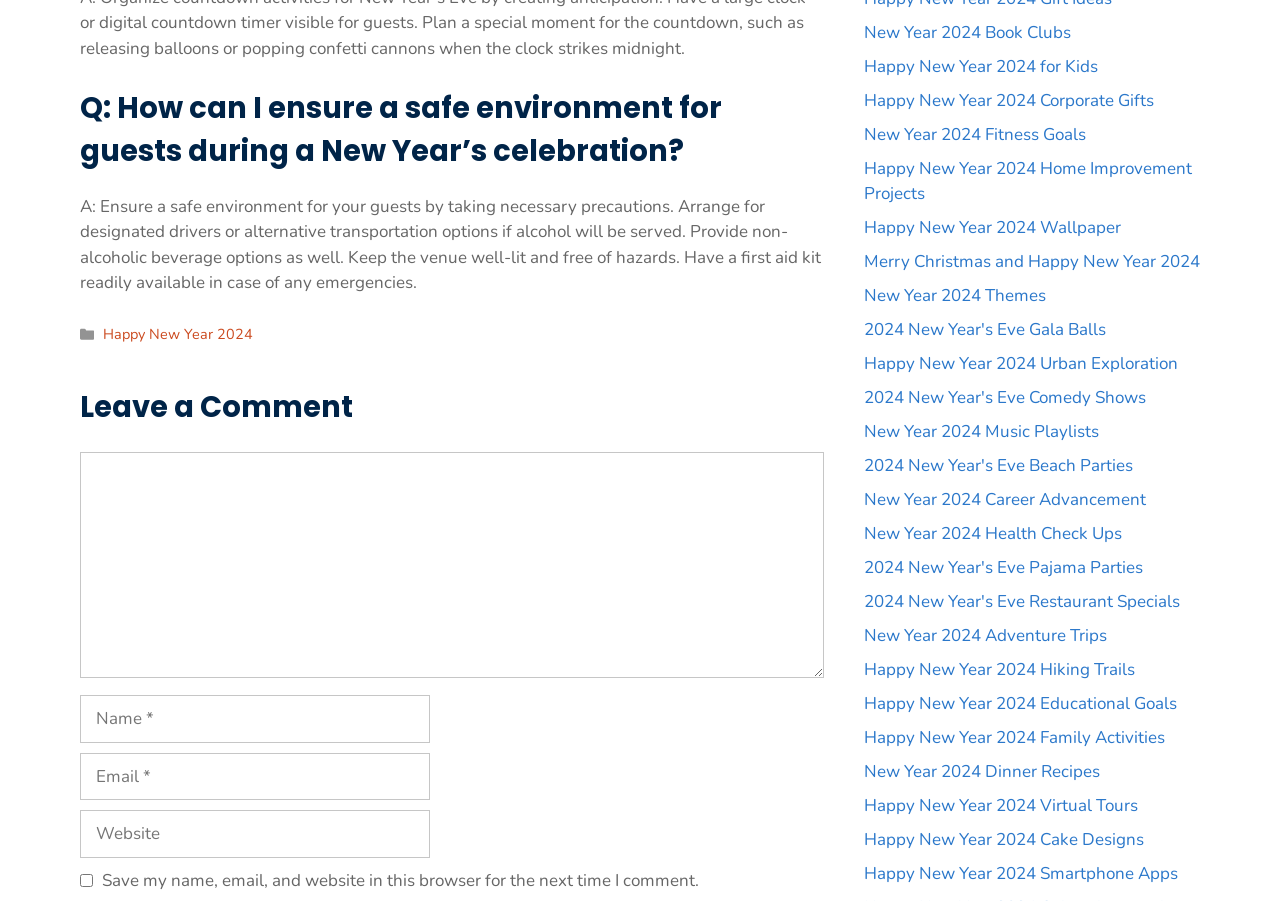Respond with a single word or phrase for the following question: 
How many links are related to New Year 2024?

28